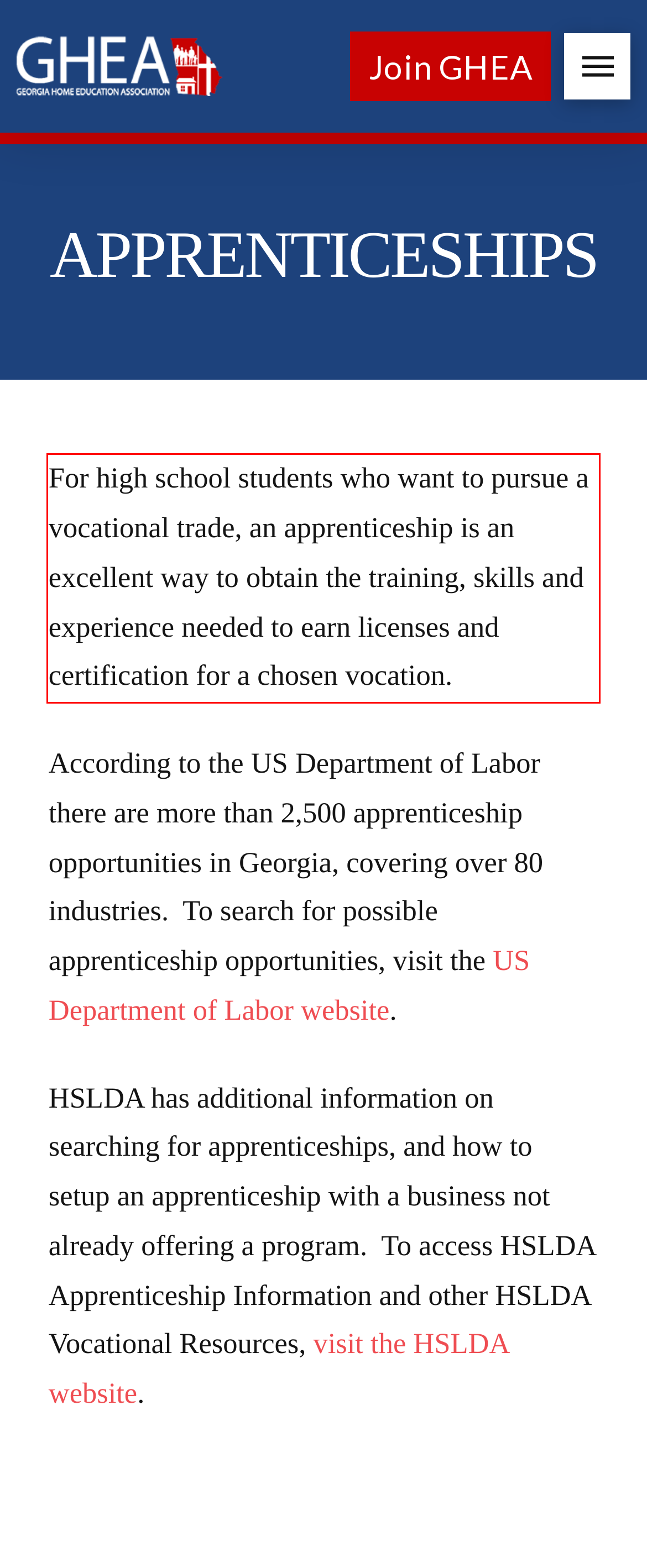Given a screenshot of a webpage with a red bounding box, extract the text content from the UI element inside the red bounding box.

For high school students who want to pursue a vocational trade, an apprenticeship is an excellent way to obtain the training, skills and experience needed to earn licenses and certification for a chosen vocation.